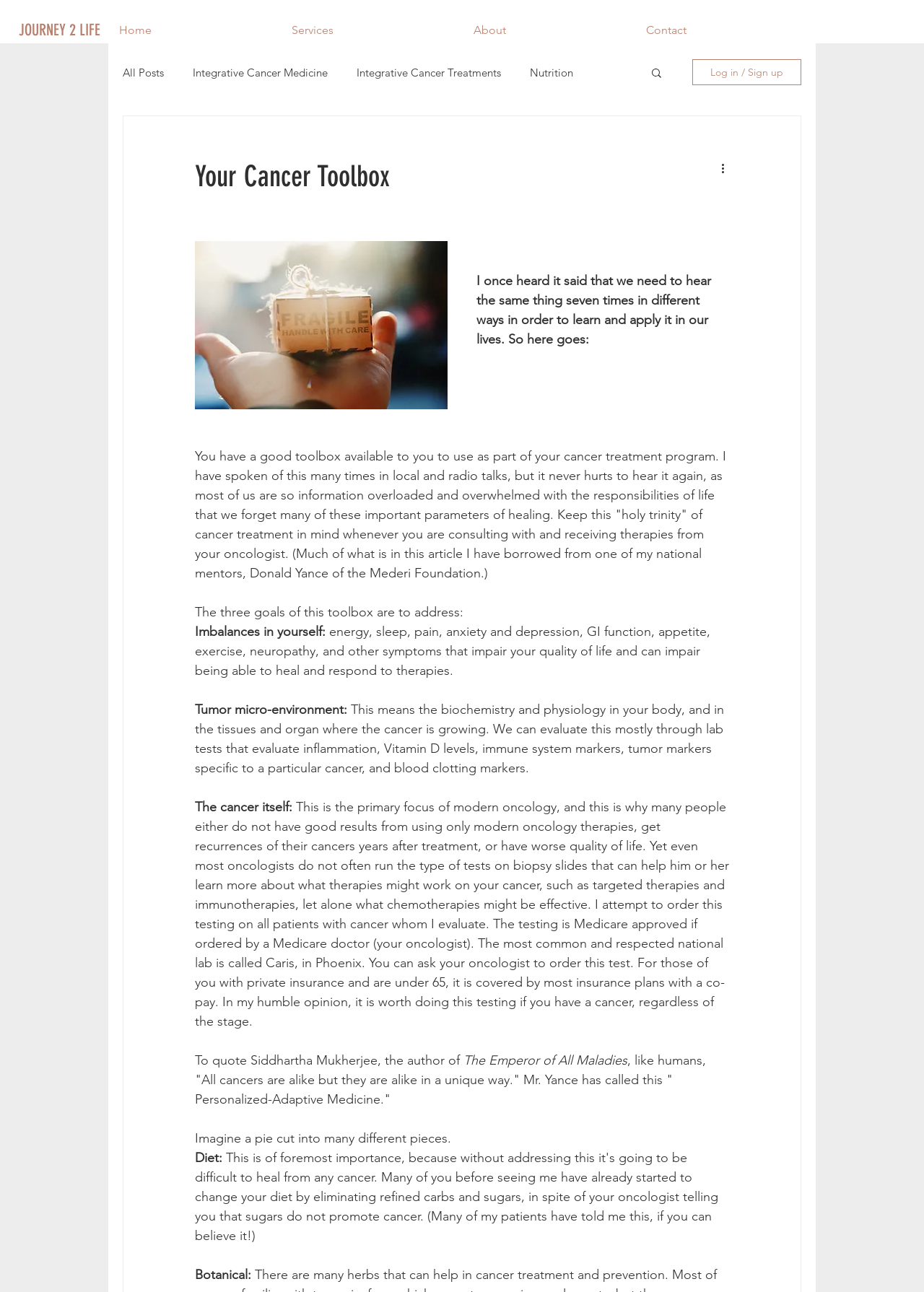Give a succinct answer to this question in a single word or phrase: 
How many sections are there in the 'holy trinity' of cancer treatment?

3